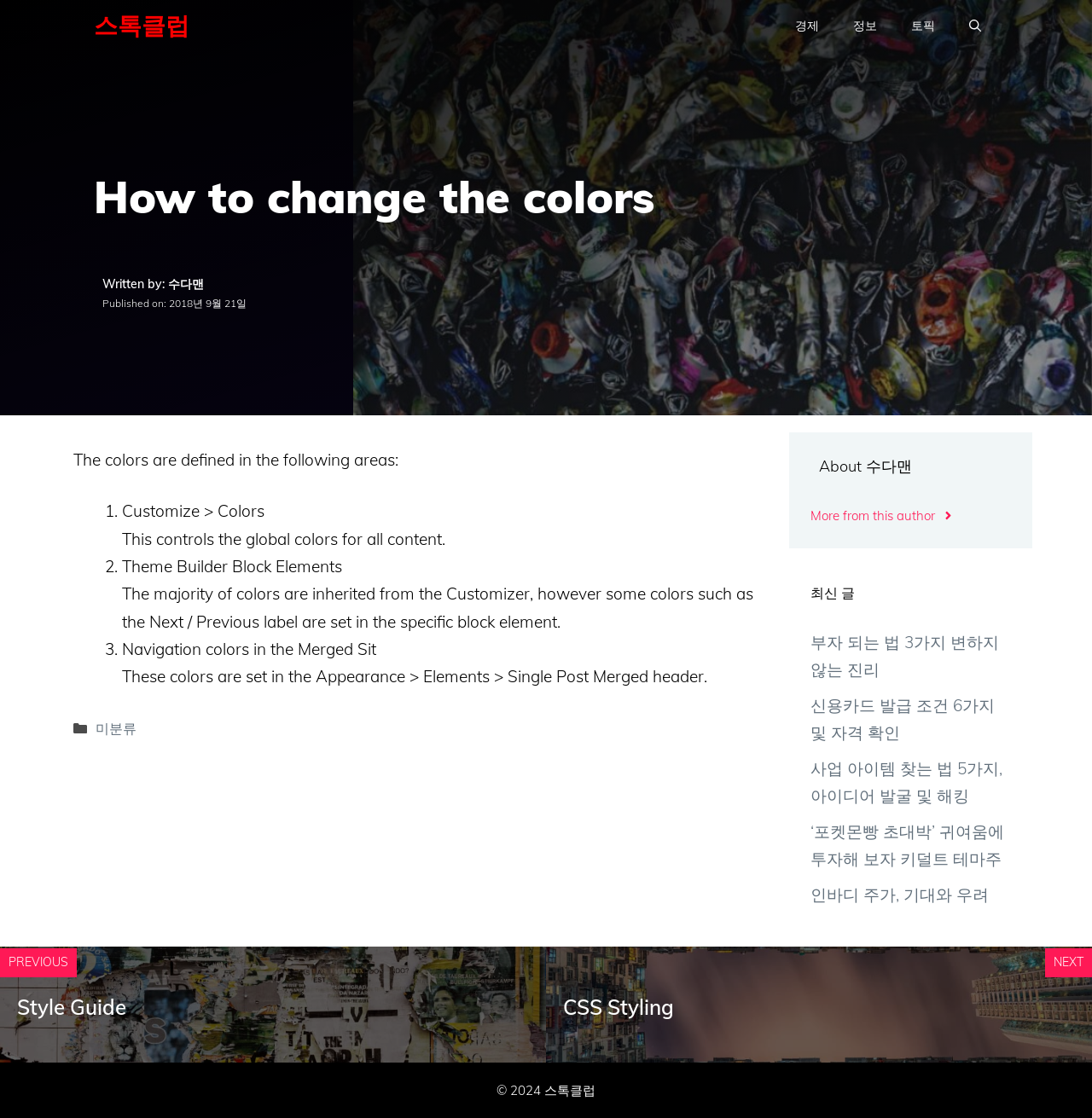What is the title or heading displayed on the webpage?

How to change the colors